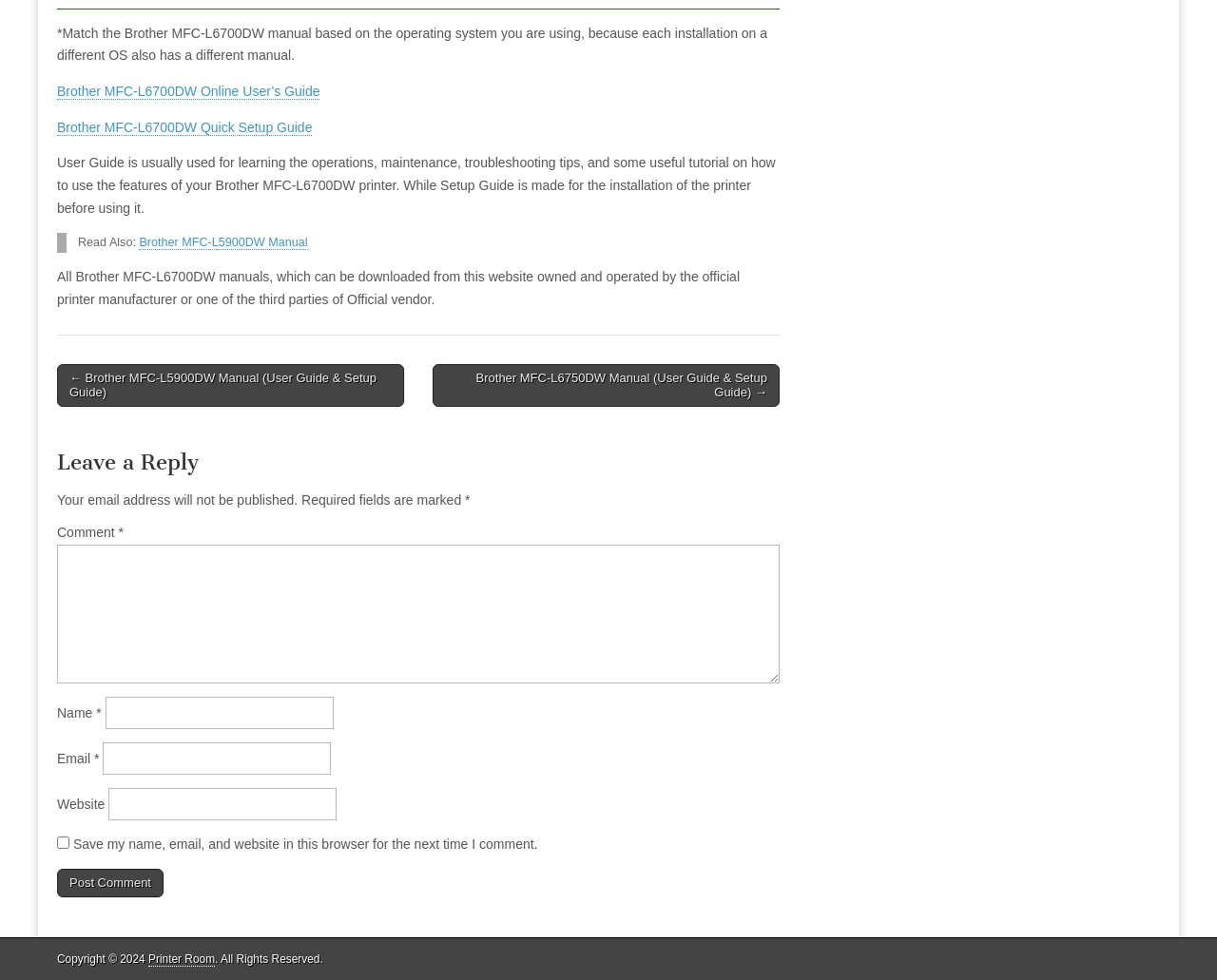Using the given element description, provide the bounding box coordinates (top-left x, top-left y, bottom-right x, bottom-right y) for the corresponding UI element in the screenshot: parent_node: Website name="url"

[0.089, 0.804, 0.277, 0.837]